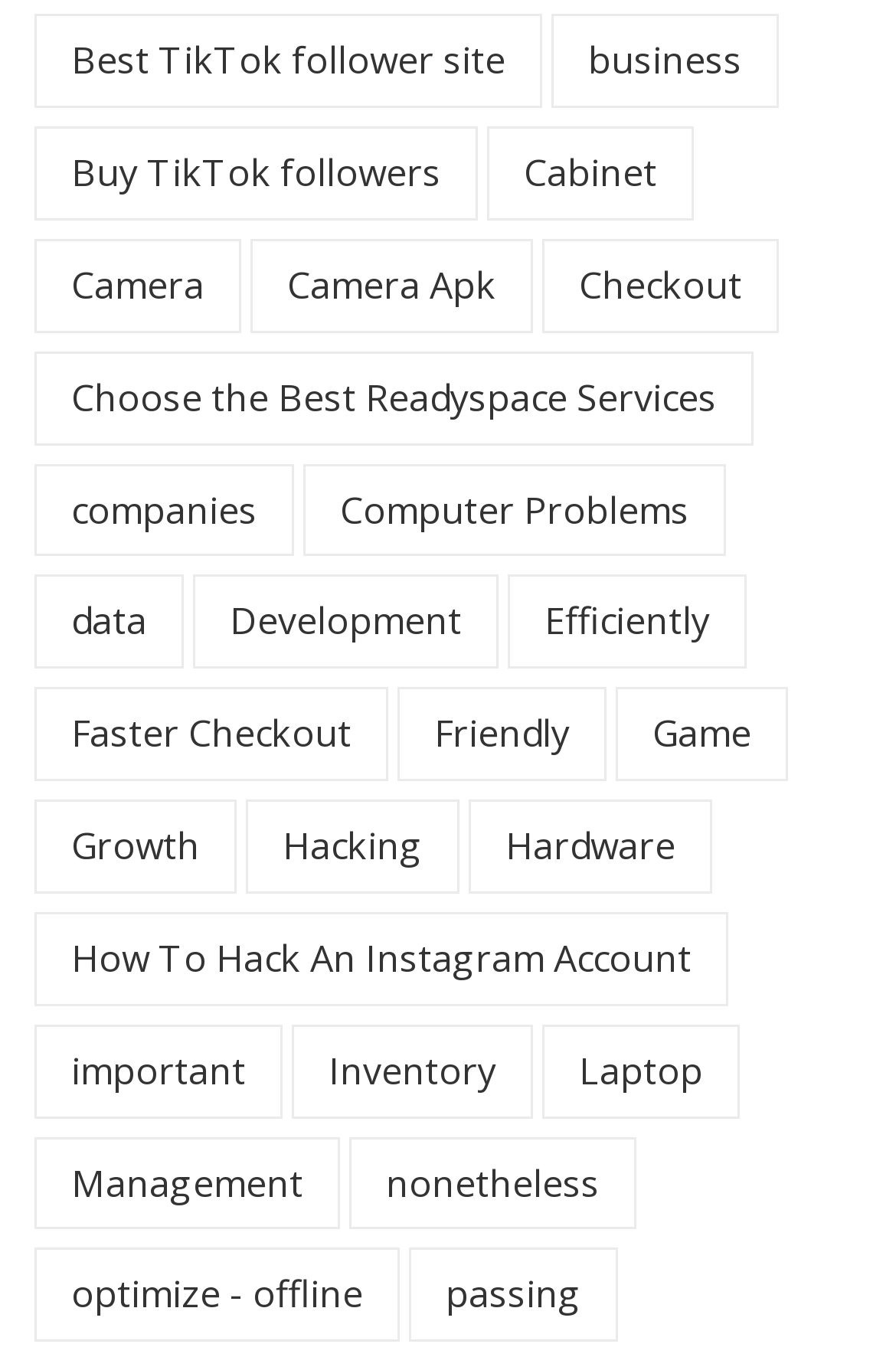How many items are under the 'Camera' category?
Answer briefly with a single word or phrase based on the image.

2